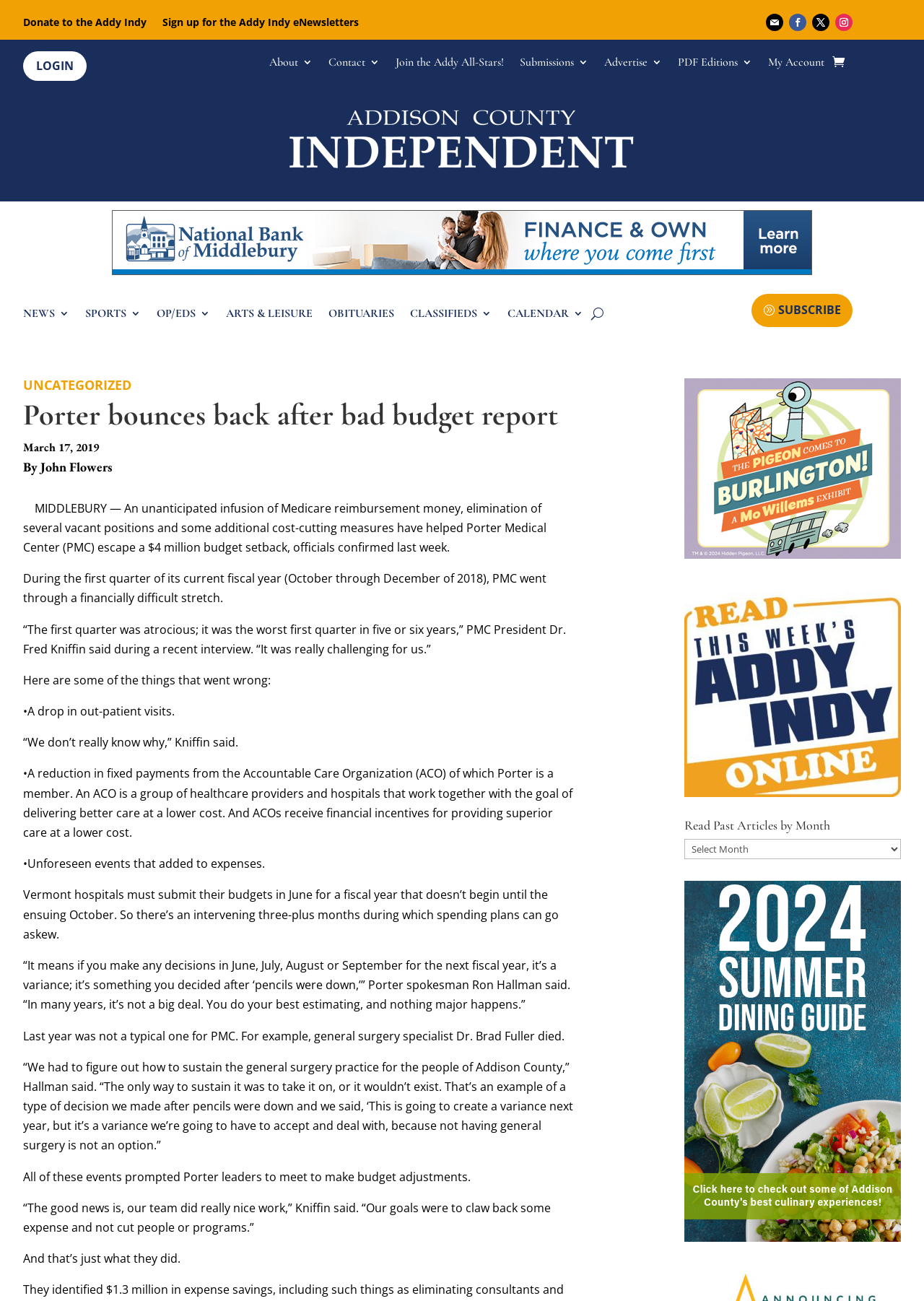From the element description: "Submissions", extract the bounding box coordinates of the UI element. The coordinates should be expressed as four float numbers between 0 and 1, in the order [left, top, right, bottom].

[0.563, 0.044, 0.637, 0.056]